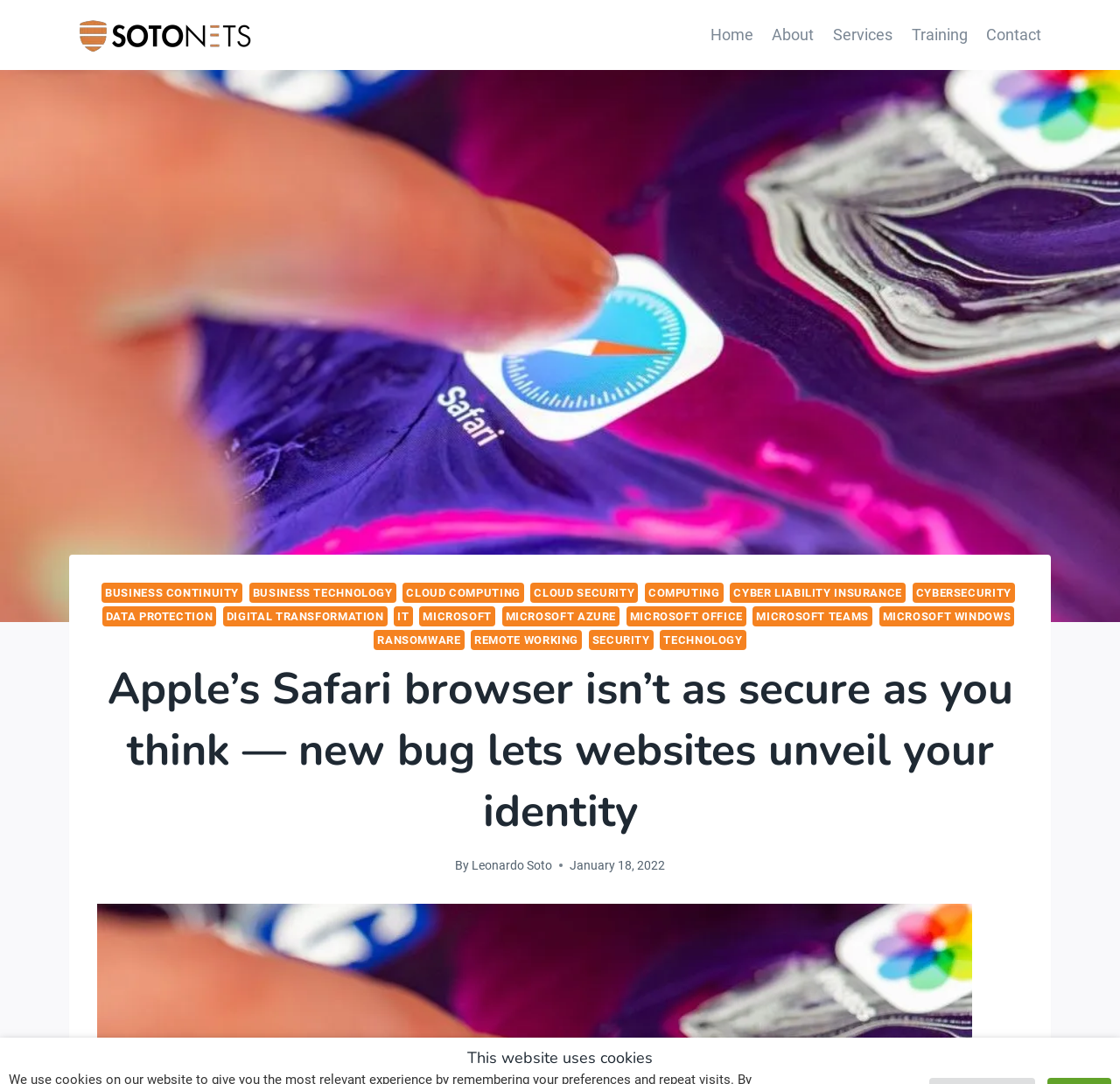Please look at the image and answer the question with a detailed explanation: Who is the author of the article?

I found the answer by looking at the author credits below the main heading, where I saw the text 'By Leonardo Soto'. This suggests that Leonardo Soto is the author of the article.